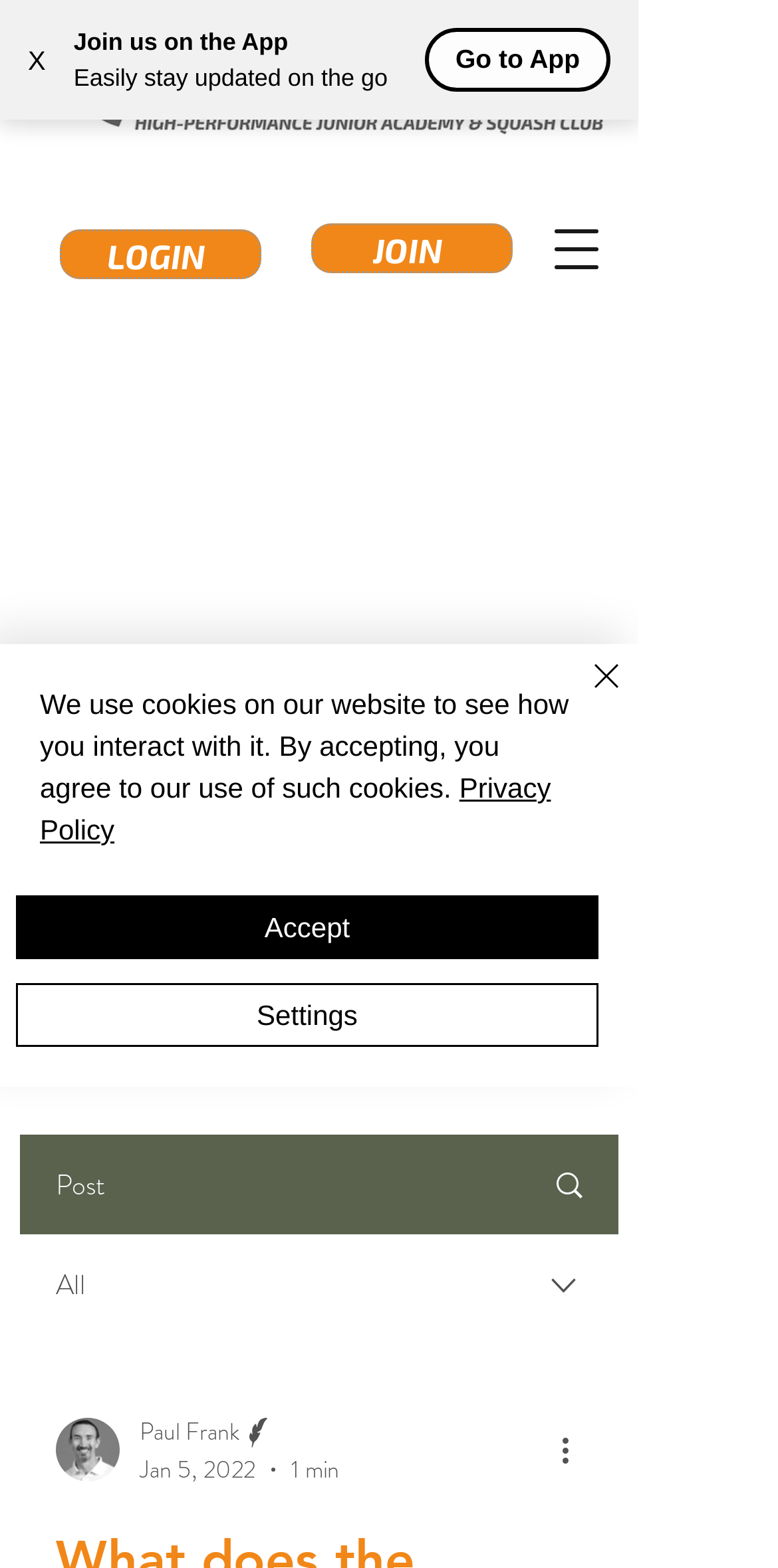Please extract the title of the webpage.

What does the program look like?